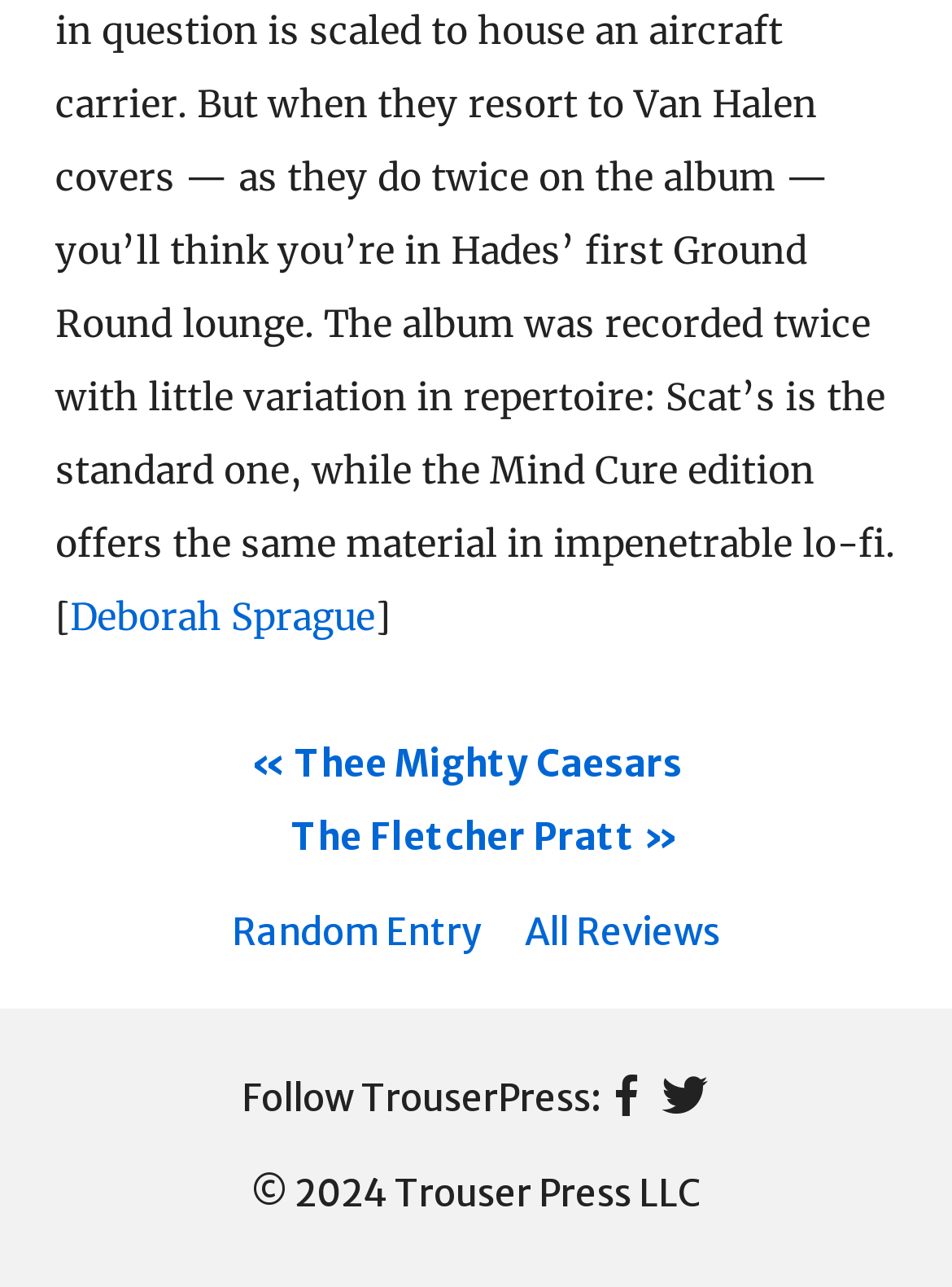What is the purpose of the 'Random Entry' link?
From the image, respond using a single word or phrase.

To navigate to a random entry